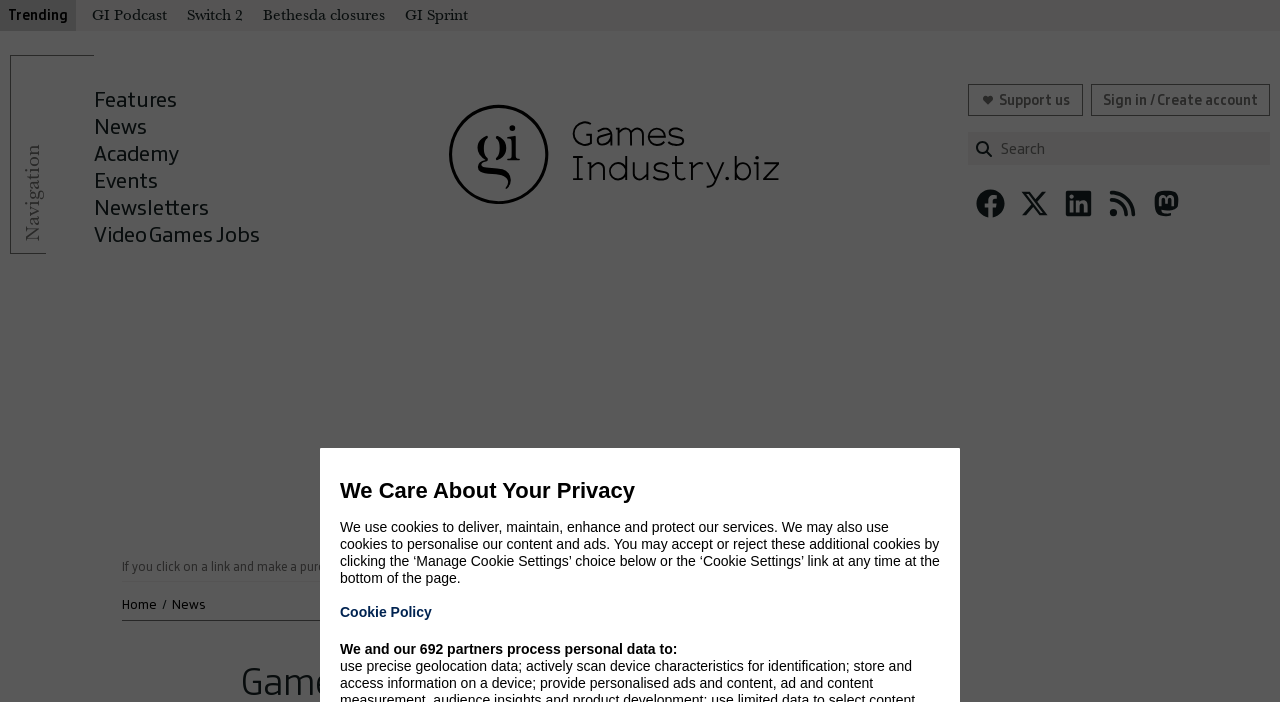Please determine and provide the text content of the webpage's heading.

Game start-ups drawing lower acquisition prices